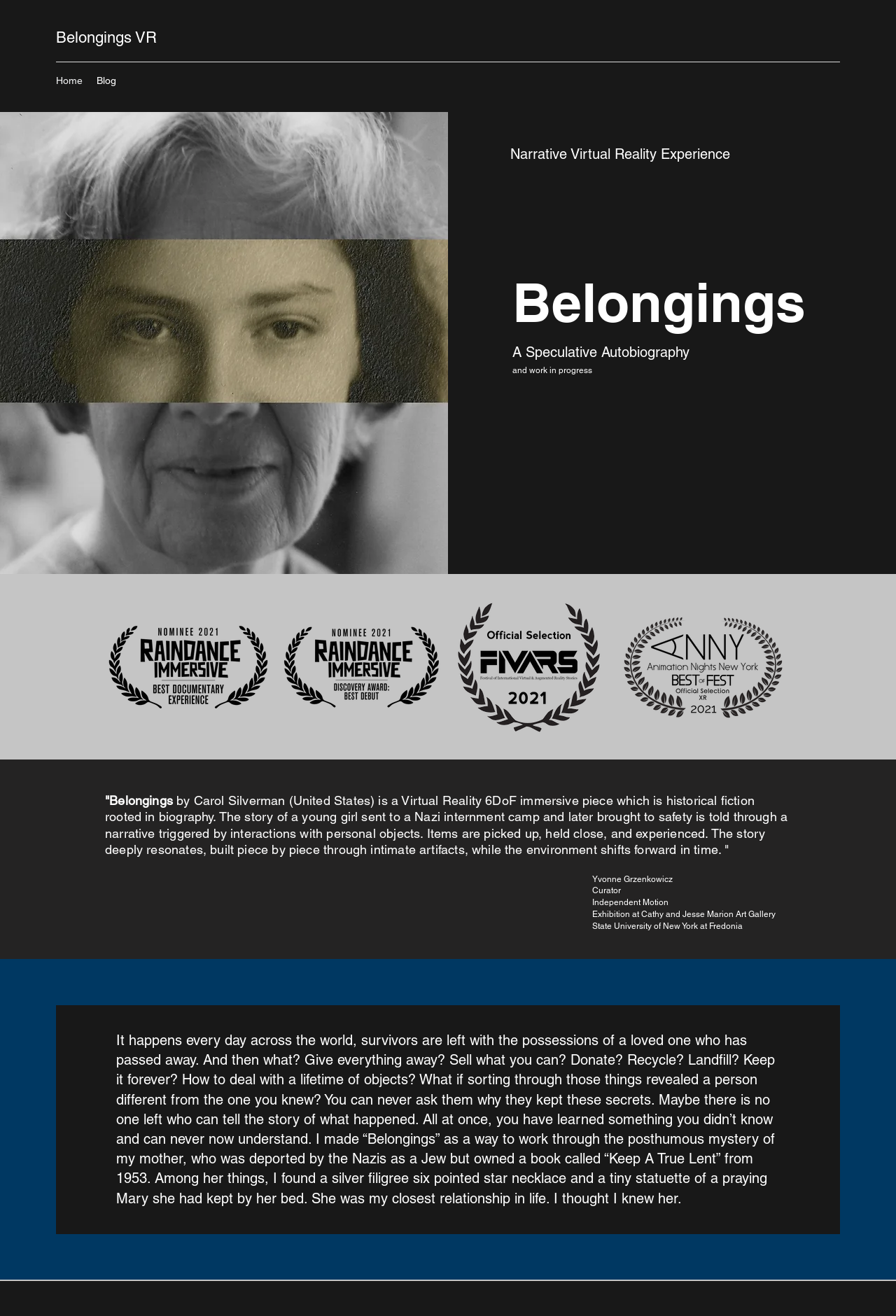What is the name of the Virtual Reality experience?
Answer the question with just one word or phrase using the image.

Belongings